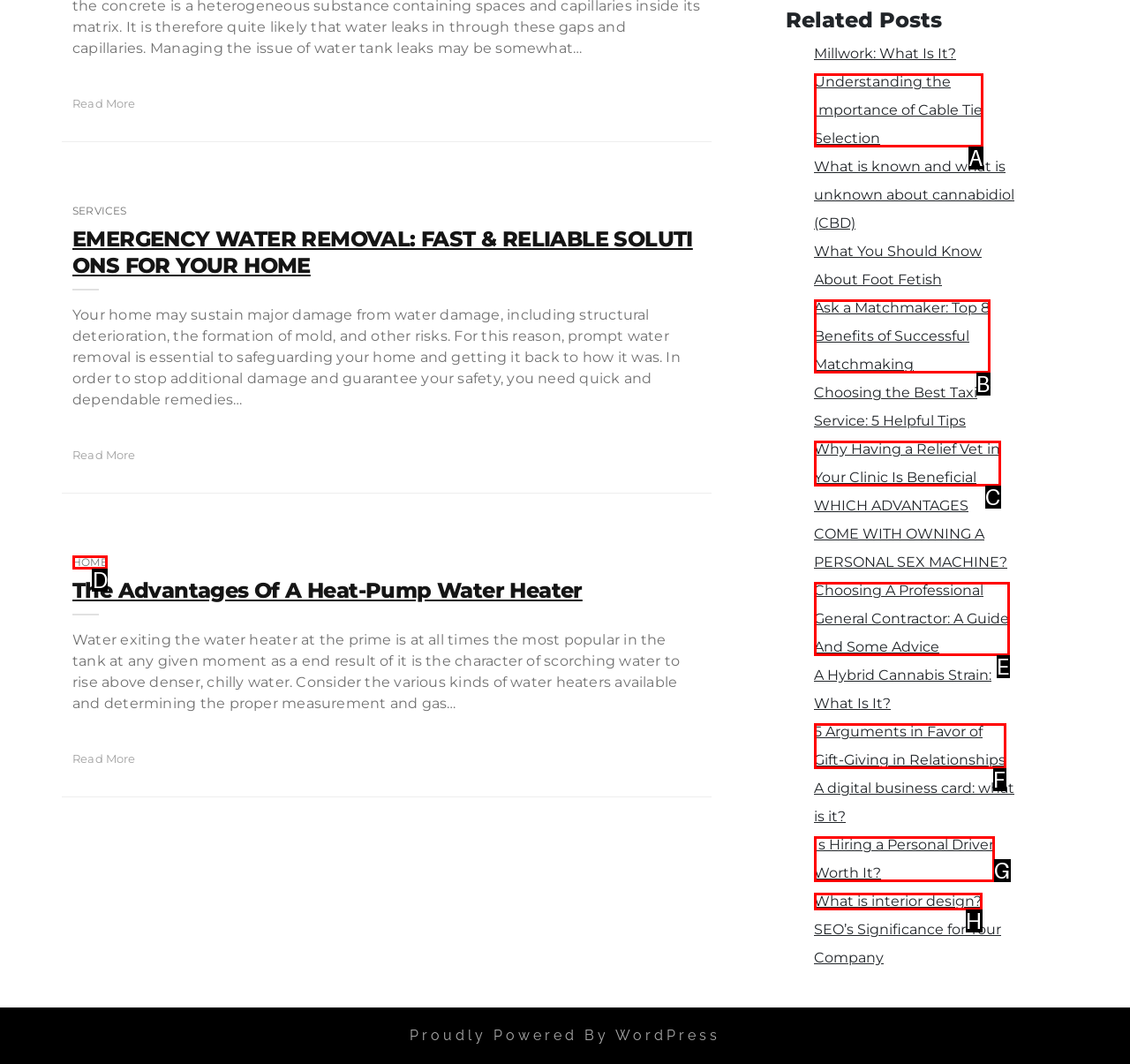Given the description: What is interior design?, identify the HTML element that fits best. Respond with the letter of the correct option from the choices.

H